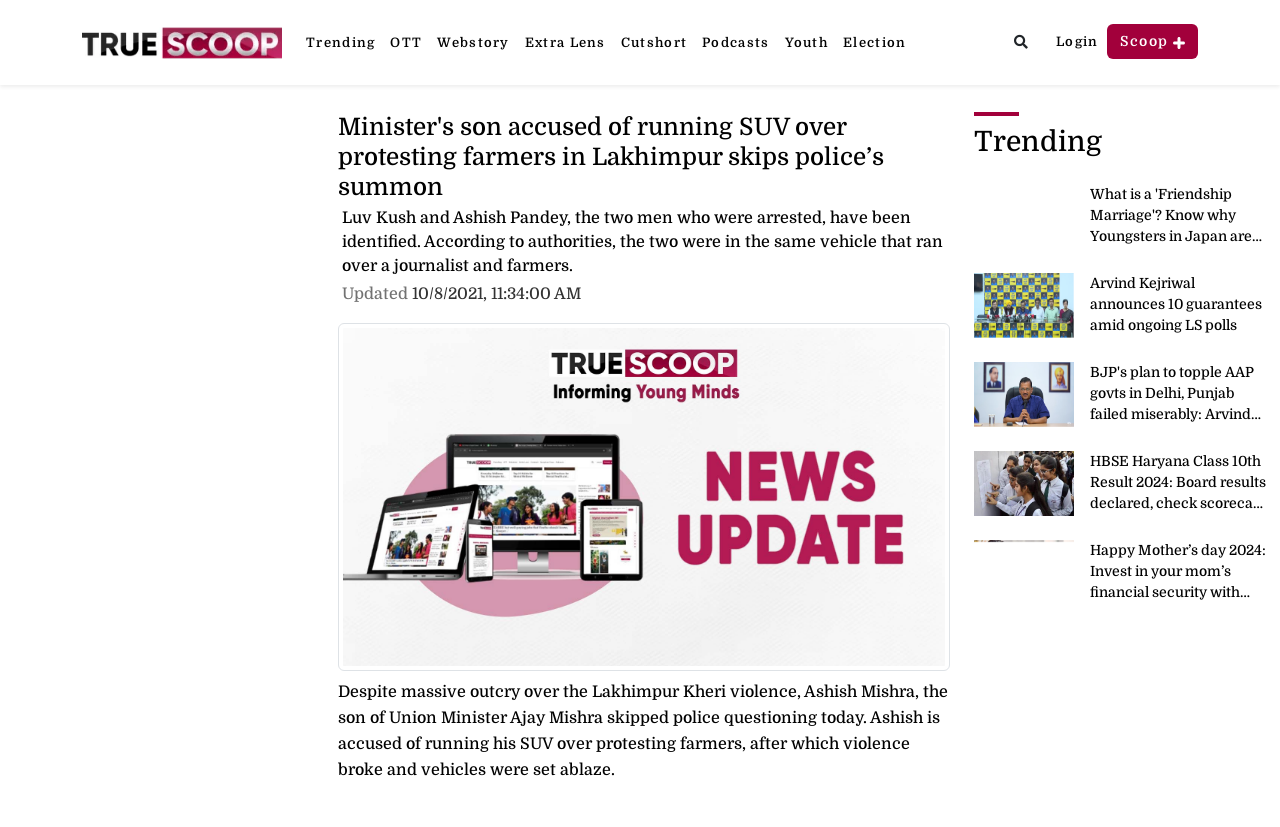What is the purpose of the separator line?
Can you provide a detailed and comprehensive answer to the question?

The separator line is likely used to divide the main article section from the 'Trending' section, visually separating the two areas of content.